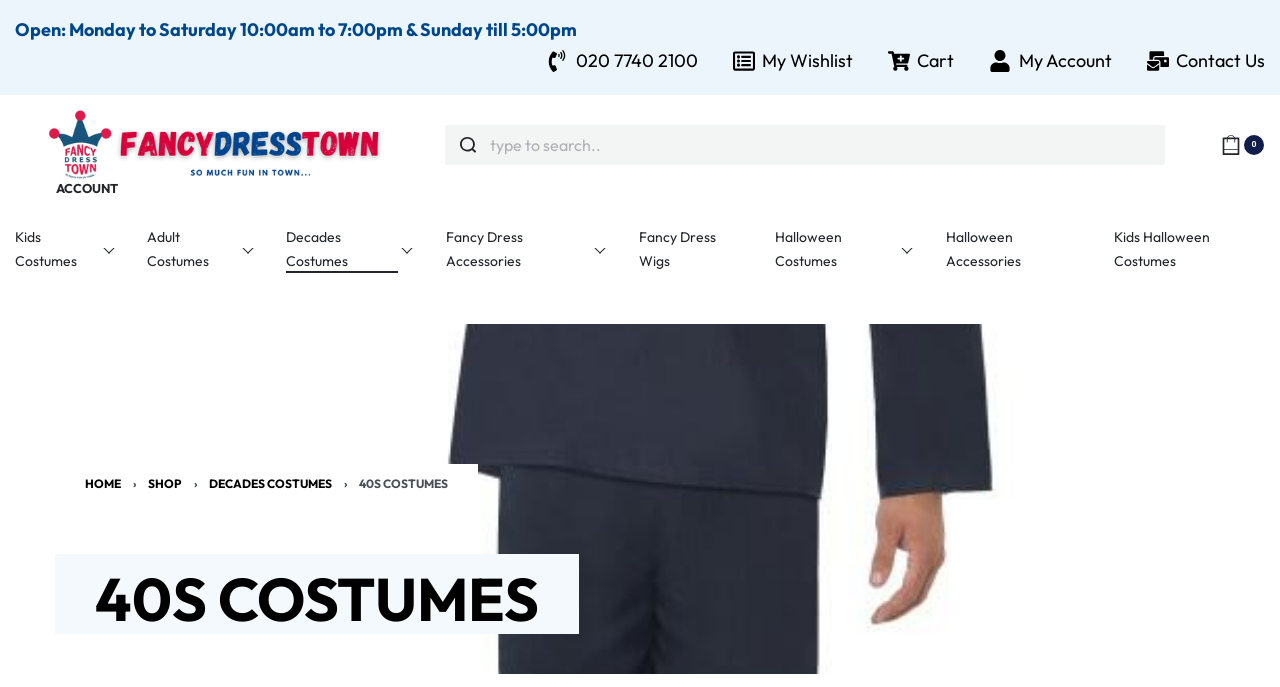Give an extensive and precise description of the webpage.

The webpage is about 40s fancy dress costumes, with a prominent heading "40S COSTUMES" at the top center of the page. Below the heading, there is a navigation menu with links to various categories, including "Kids Costumes", "Adult Costumes", "Decades Costumes", and more.

At the top right corner, there are several links, including "My Wishlist", "Cart", "My Account", and "Contact Us". Next to these links, there is a button to open the cart, which displays the number "0" indicating an empty cart.

On the top left side, there is a static text displaying the store's opening hours, and a link to the store's phone number. Below this, there is a logo image with a link to the store's homepage.

In the middle of the page, there is a search bar with a button to click and search. The search bar is accompanied by a static text "Search for:".

At the bottom of the page, there is a secondary navigation menu with links to "HOME", "SHOP", and "DECADES COSTUMES", with a "›" symbol separating the links. The "DECADES COSTUMES" link is highlighted, indicating that the current page is a subcategory of decades costumes.

Overall, the webpage appears to be a product category page, with a focus on 40s fancy dress costumes.